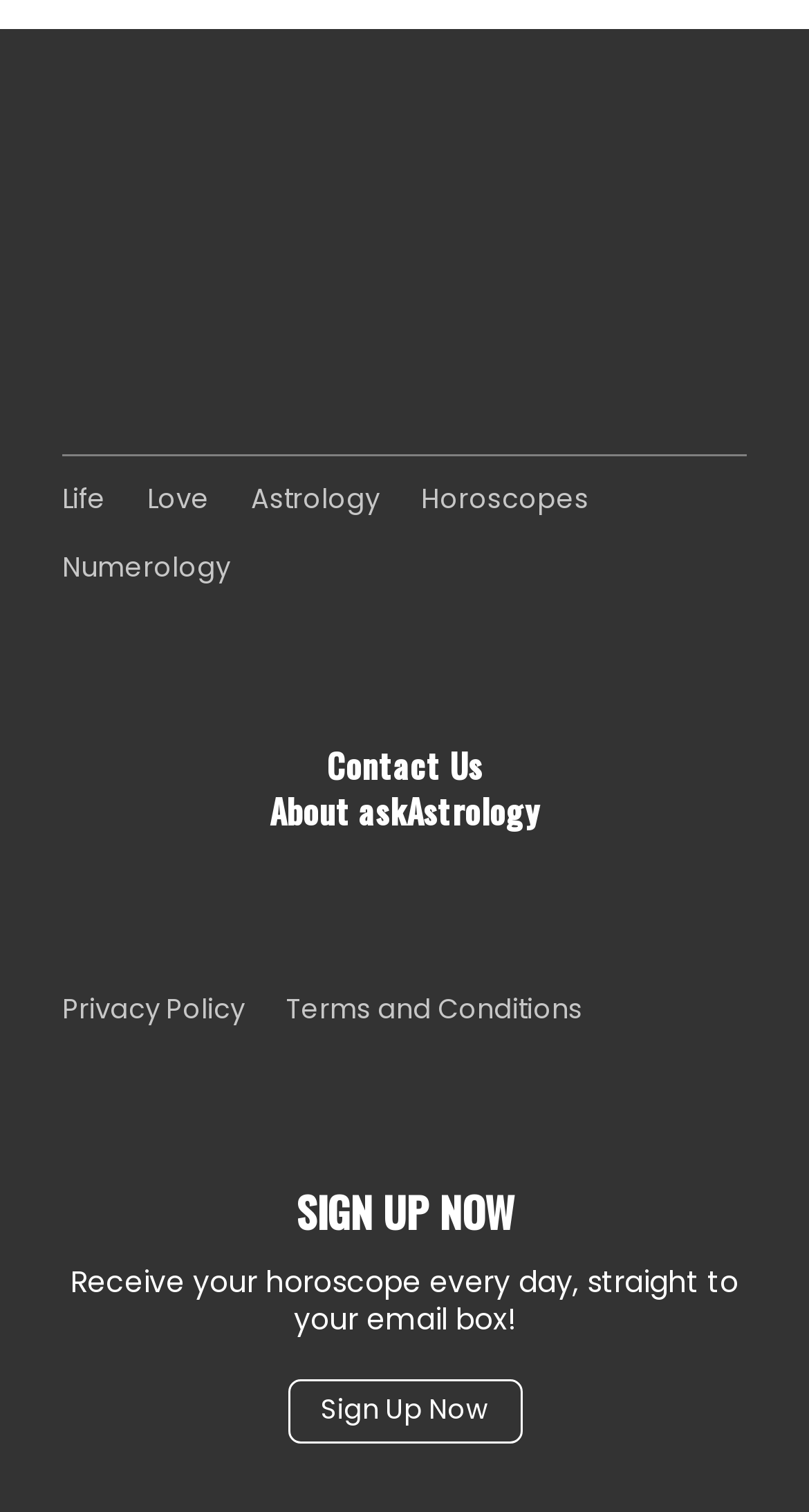What is the purpose of the 'Sign Up Now' button?
Examine the image and give a concise answer in one word or a short phrase.

Receive daily horoscope